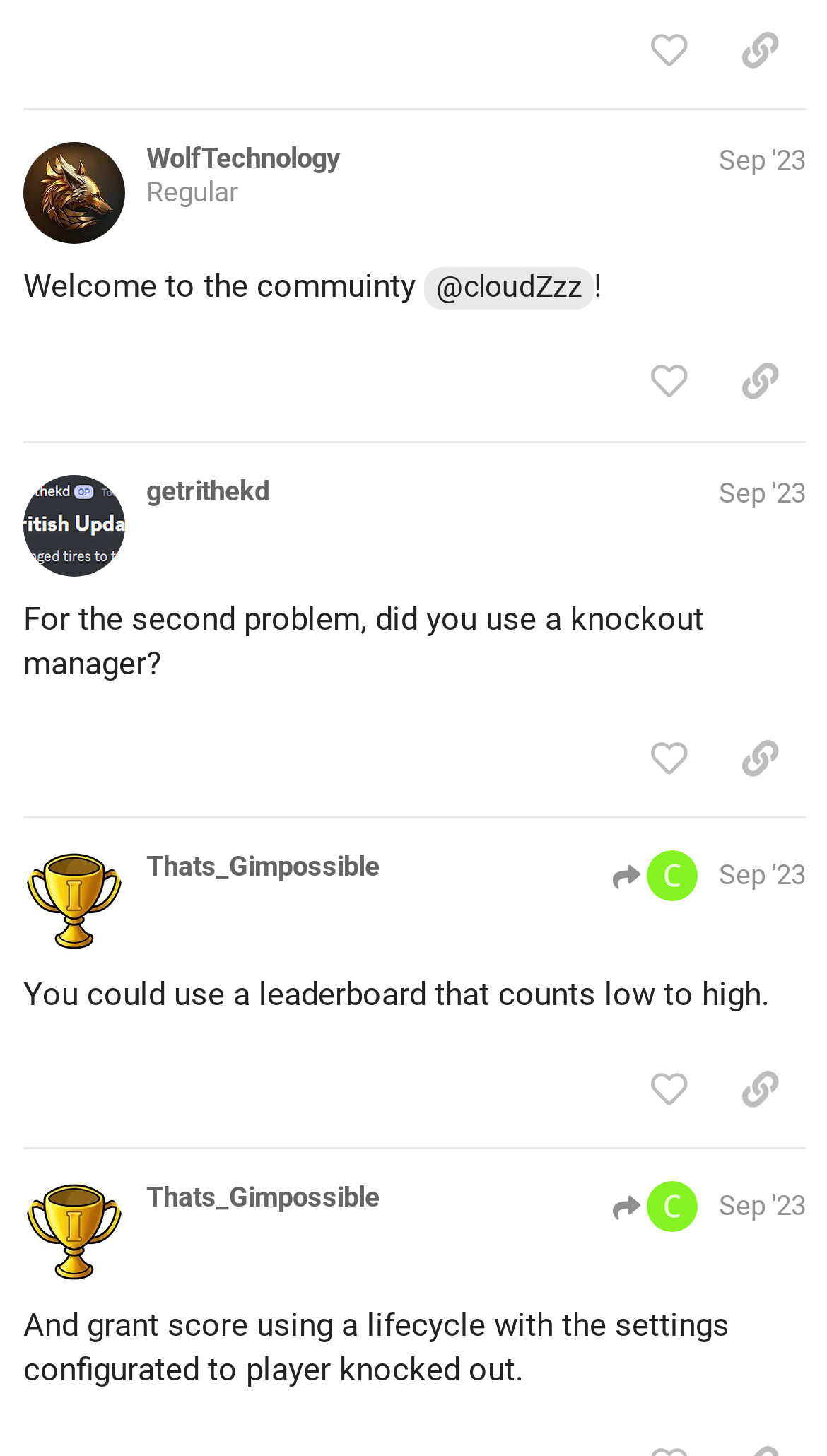Use one word or a short phrase to answer the question provided: 
Who is the author of the first post?

WolfTechnology